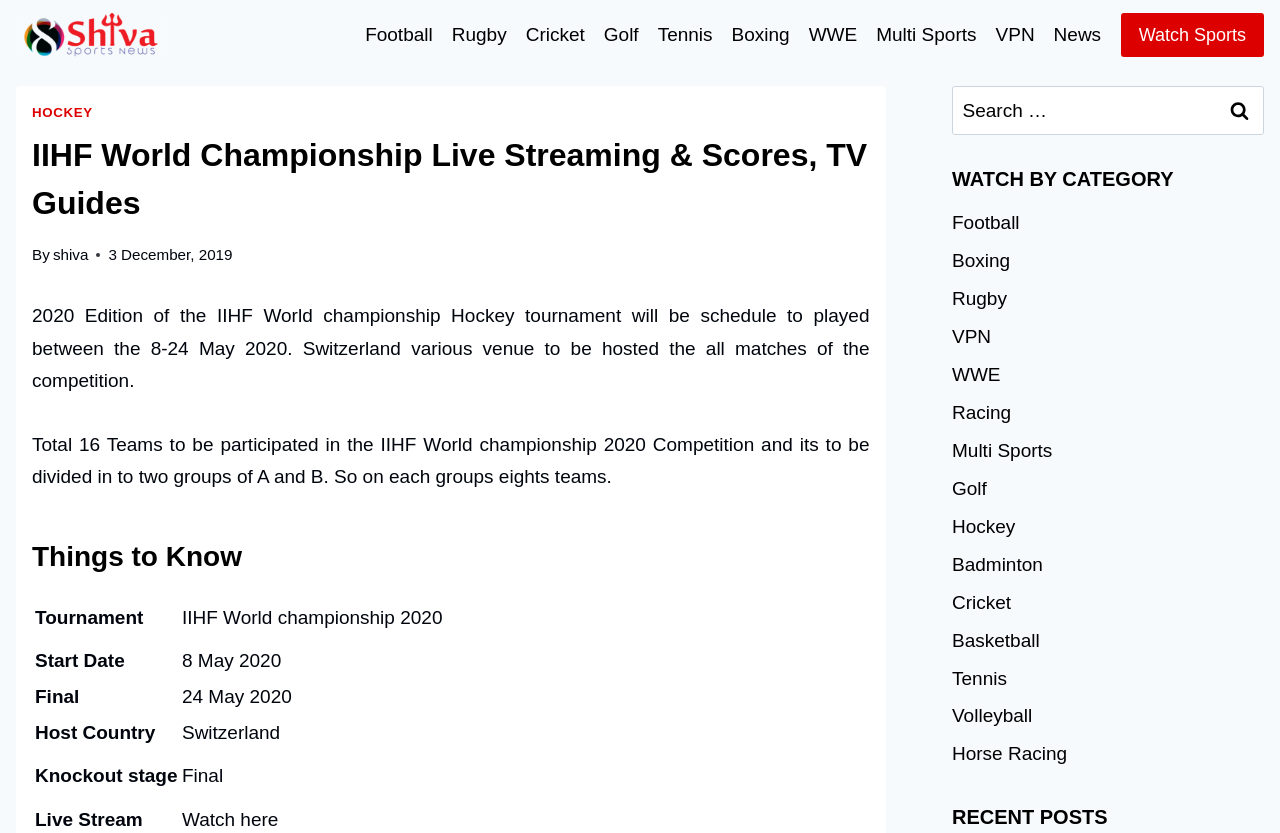Please determine the bounding box coordinates for the element with the description: "parent_node: Search for: value="Search"".

[0.948, 0.103, 0.988, 0.163]